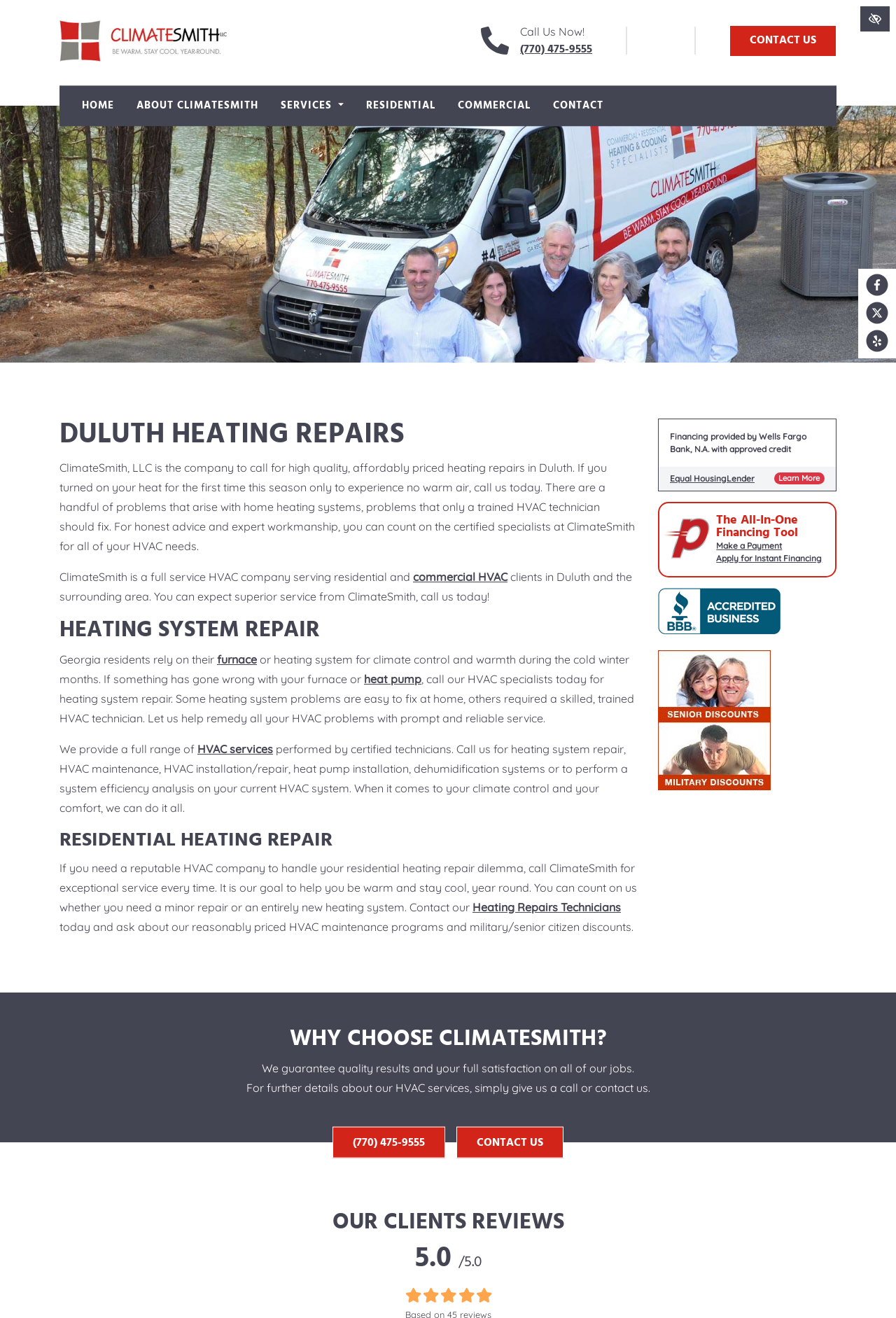Give a short answer using one word or phrase for the question:
What is the name of the bank that provides financing for ClimateSmith's services?

Wells Fargo Bank